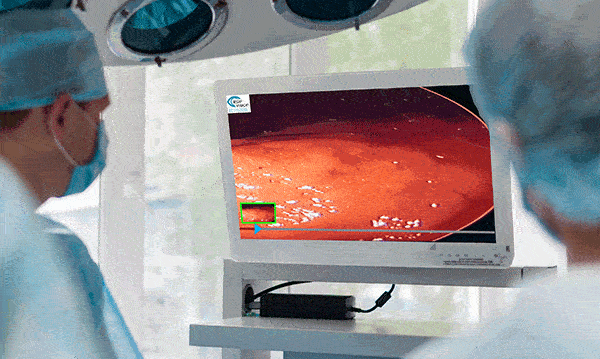Offer a detailed explanation of what is depicted in the image.

In a modern operating room, a surgical team is intently focused on a monitor displaying a live video feed from a surgical procedure. The image highlights a detailed view of the surgical site, showcasing a reddish surface with significant features of interest, aimed at enhancing the quality and safety of the operation. A green box highlights a specific area on the screen, indicating that the Surgical Workflow Analysis technology is actively identifying key aspects of the procedure. This innovative approach provides real-time analysis, guiding the surgeons by delivering pertinent information and tool suggestions, aimed at improving efficiency and precision during surgery. The setup illustrates the integration of AI and computer vision technologies in enhancing surgical workflows, underscoring their role in advancing robotic surgery and the overall quality of surgical care.